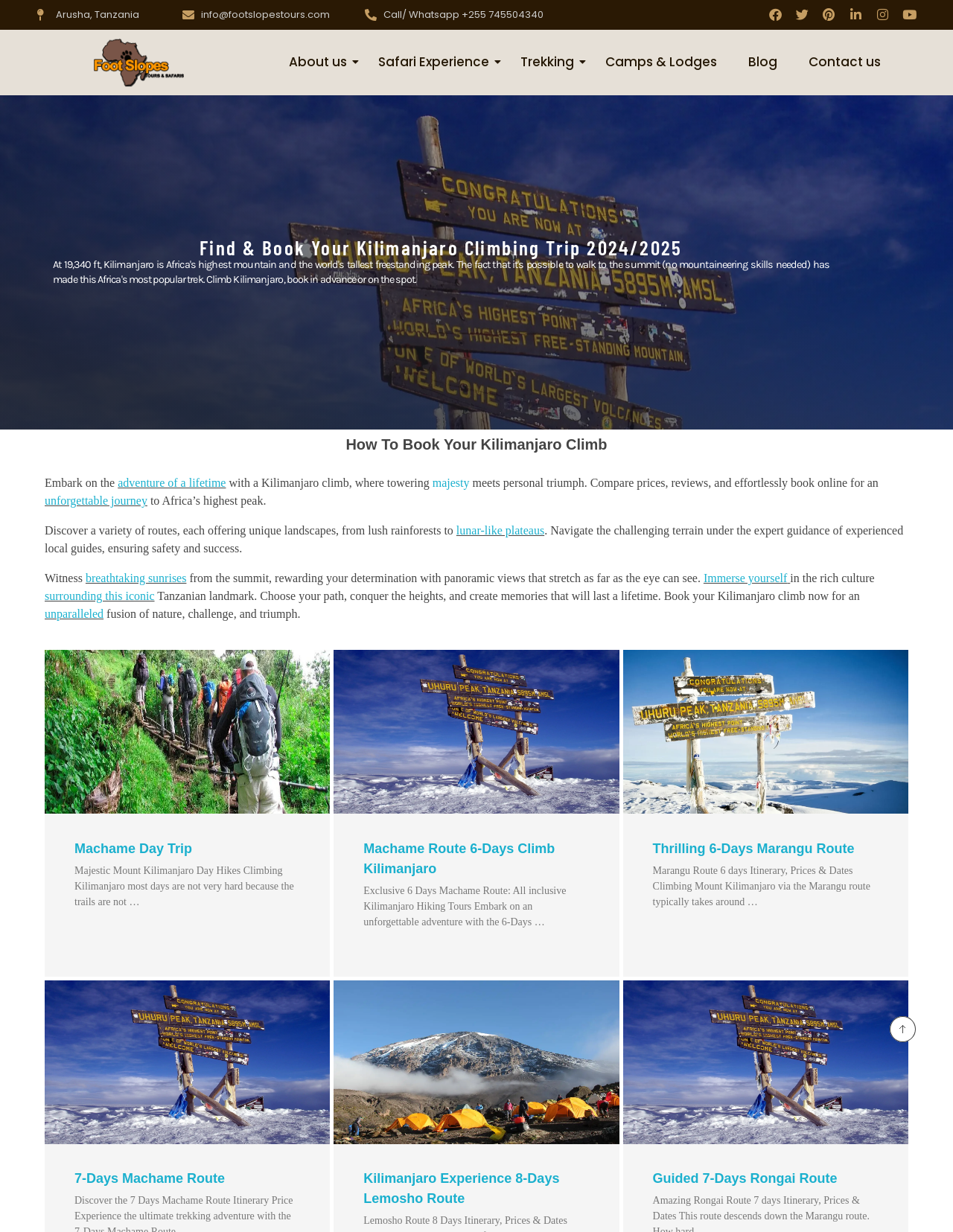What is the purpose of the webpage?
Offer a detailed and exhaustive answer to the question.

The webpage appears to be a platform for booking a Kilimanjaro climb, providing information about the mountain, routes, and guided tours, with the ultimate goal of facilitating a booking.